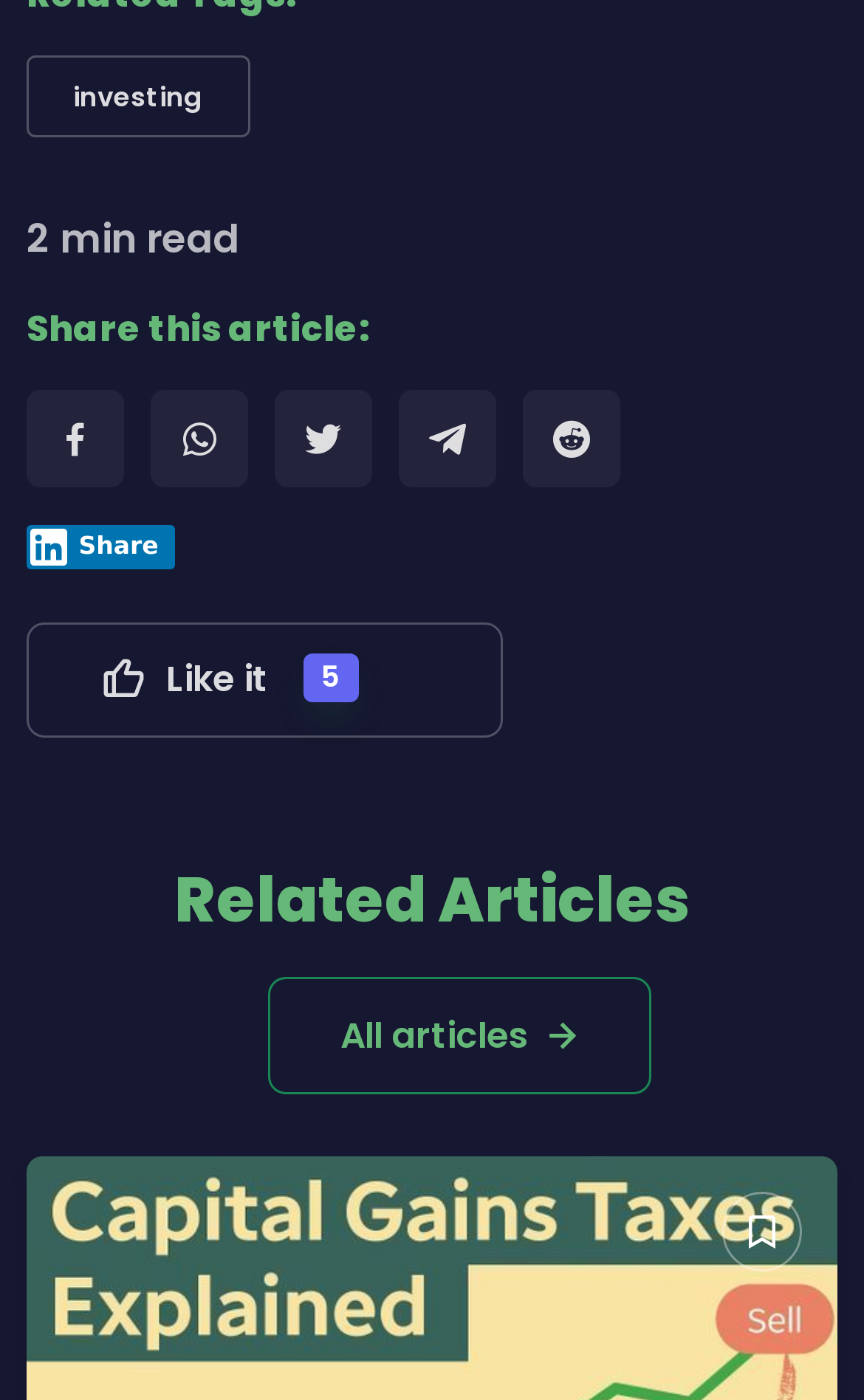Please locate the bounding box coordinates of the region I need to click to follow this instruction: "Like it".

[0.031, 0.444, 0.581, 0.527]